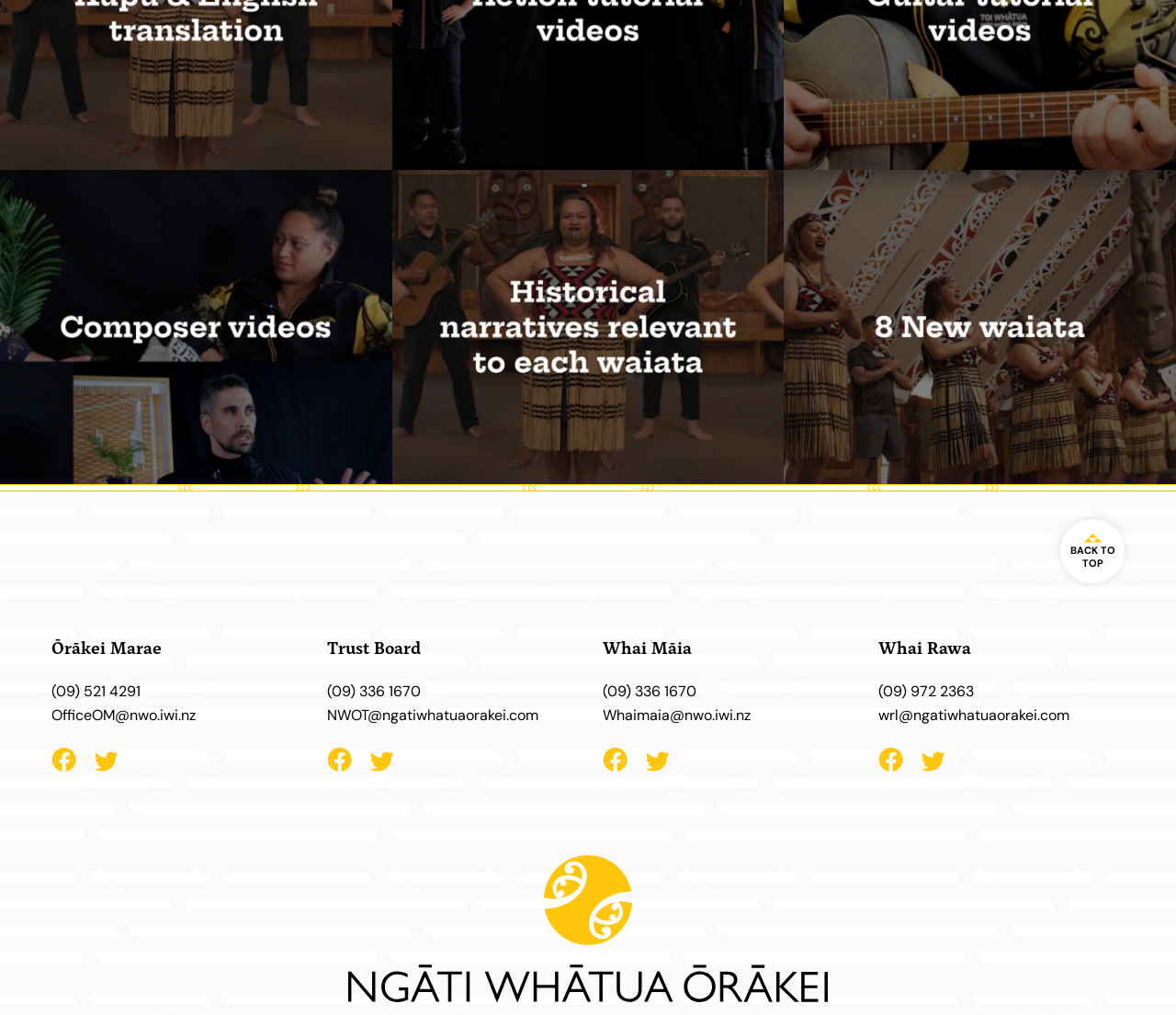Identify the bounding box coordinates of the element that should be clicked to fulfill this task: "Contact the Trust Board via phone". The coordinates should be provided as four float numbers between 0 and 1, i.e., [left, top, right, bottom].

[0.278, 0.671, 0.488, 0.69]